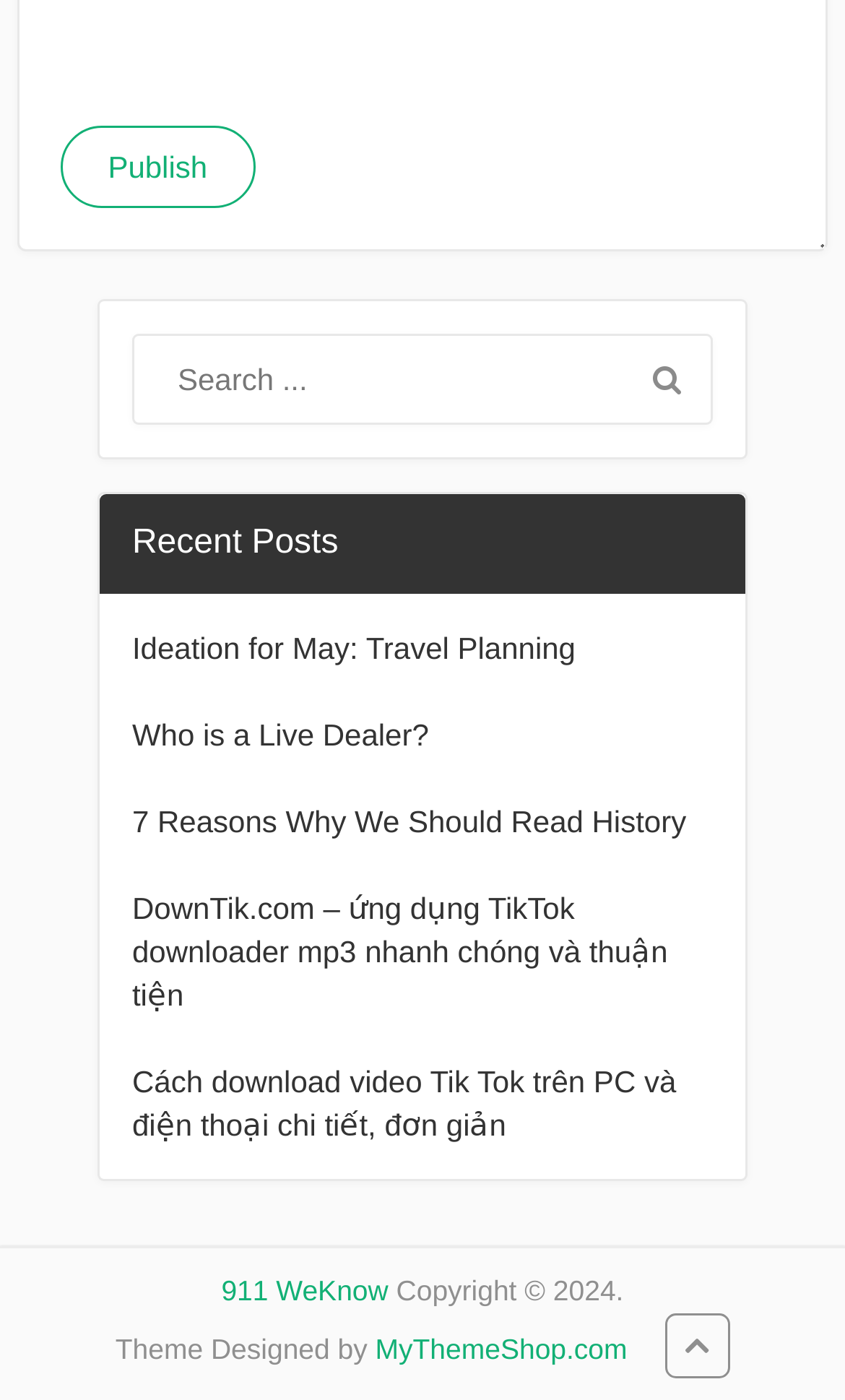What is the theme designed by?
Can you give a detailed and elaborate answer to the question?

The theme designer information is located at the bottom of the webpage, in the contentinfo element, and it states 'Theme Designed by MyThemeShop.com'.